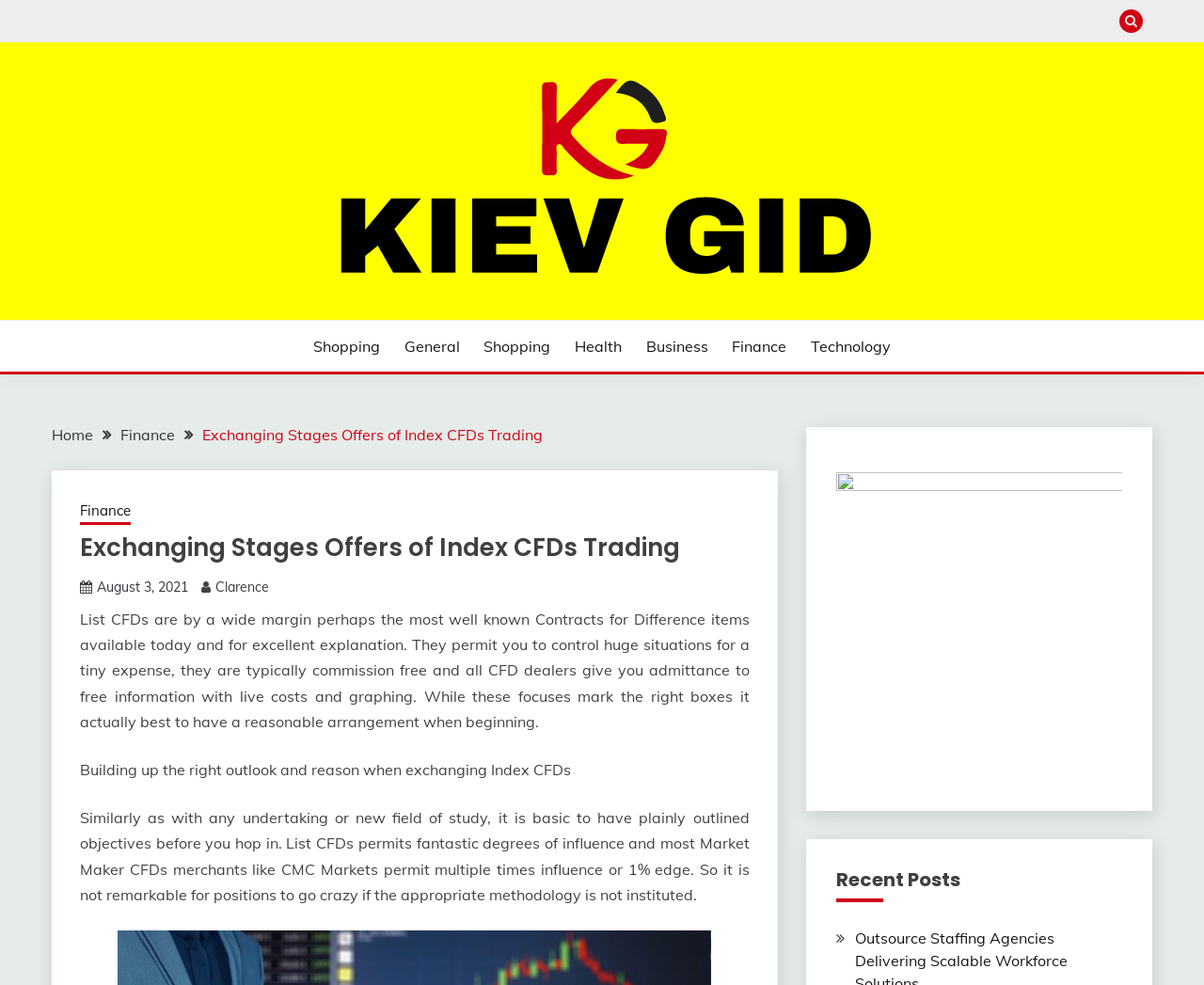Locate the bounding box coordinates of the element you need to click to accomplish the task described by this instruction: "Click the search button".

[0.93, 0.01, 0.949, 0.033]